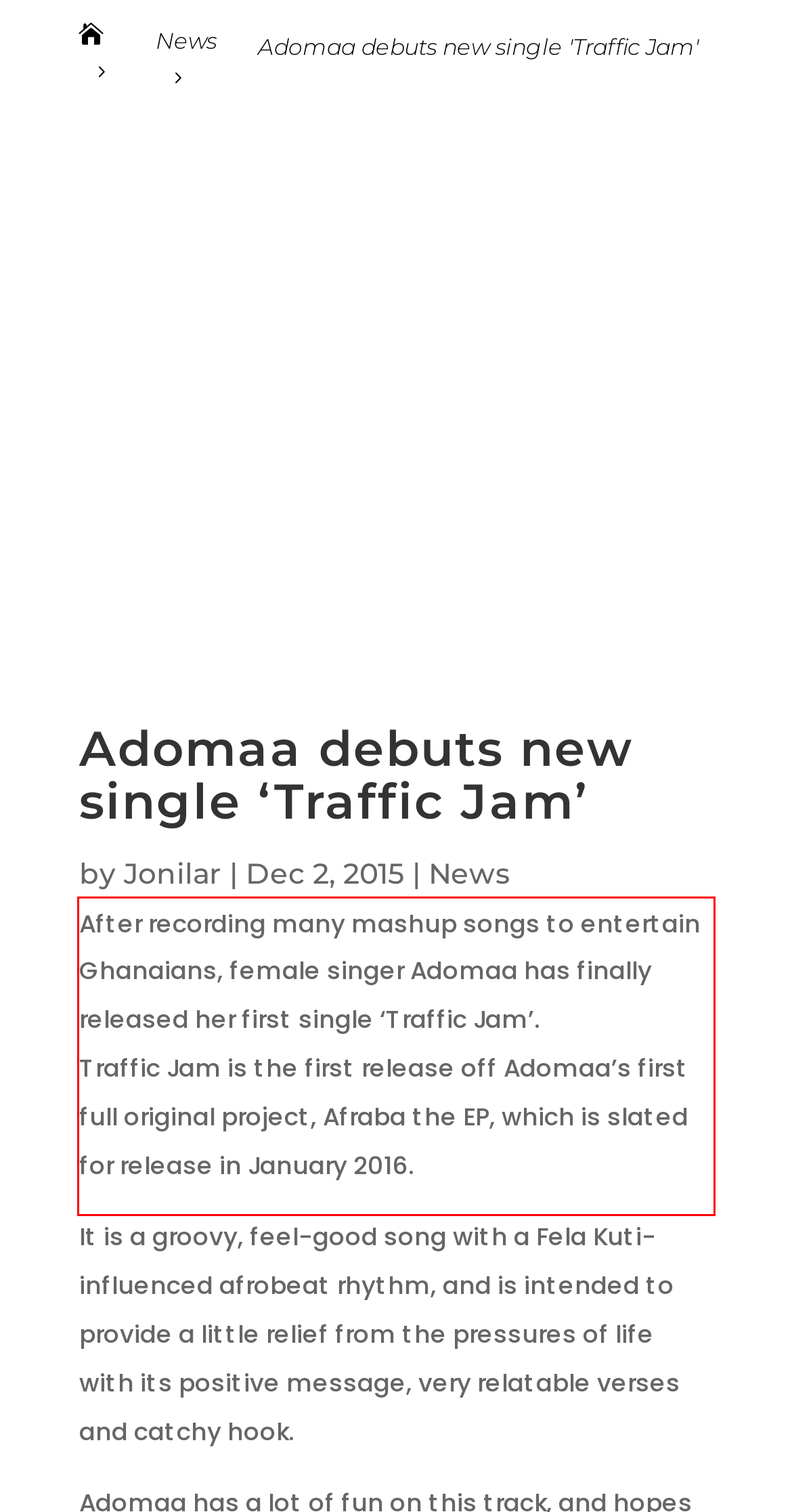You have a screenshot of a webpage with a red bounding box. Use OCR to generate the text contained within this red rectangle.

After recording many mashup songs to entertain Ghanaians, female singer Adomaa has finally released her first single ‘Traffic Jam’. Traffic Jam is the first release off Adomaa’s first full original project, Afraba the EP, which is slated for release in January 2016.